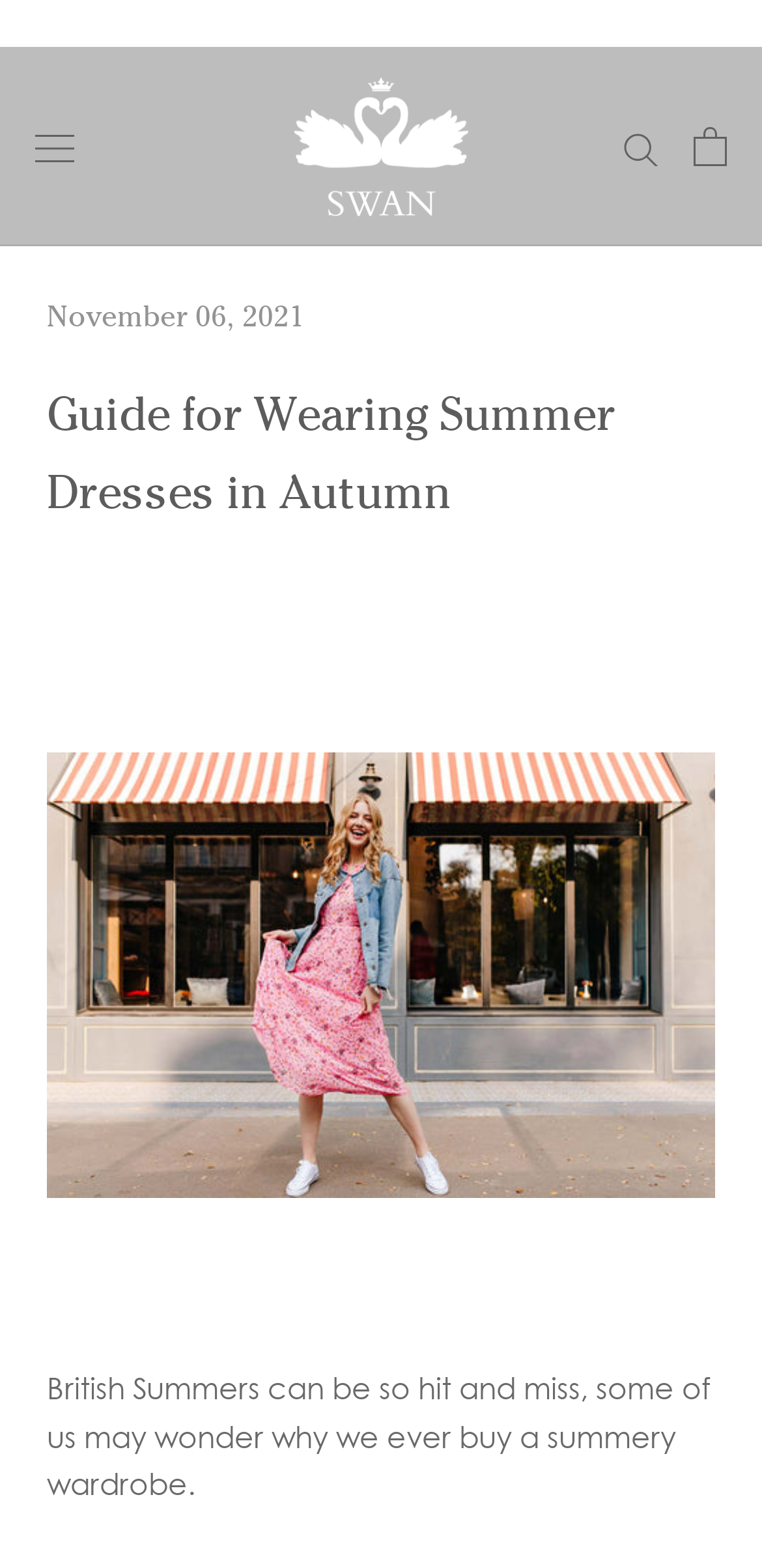What is the name of the boutique?
Based on the image, answer the question with a single word or brief phrase.

SWAN Boutique Worcester